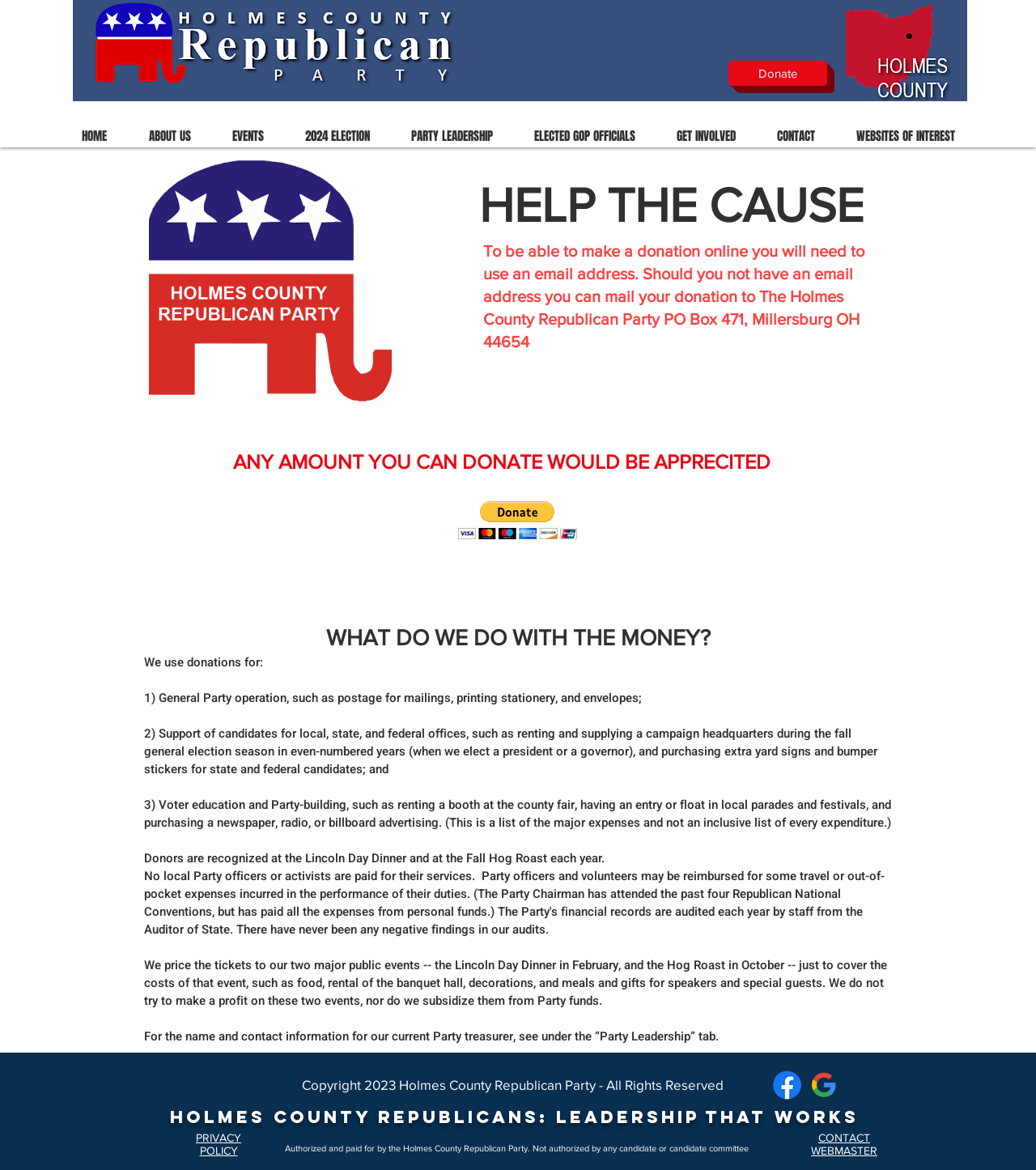Please determine the bounding box coordinates for the UI element described here. Use the format (top-left x, top-left y, bottom-right x, bottom-right y) with values bounded between 0 and 1: ELECTED GOP OFFICIALS

[0.495, 0.089, 0.633, 0.131]